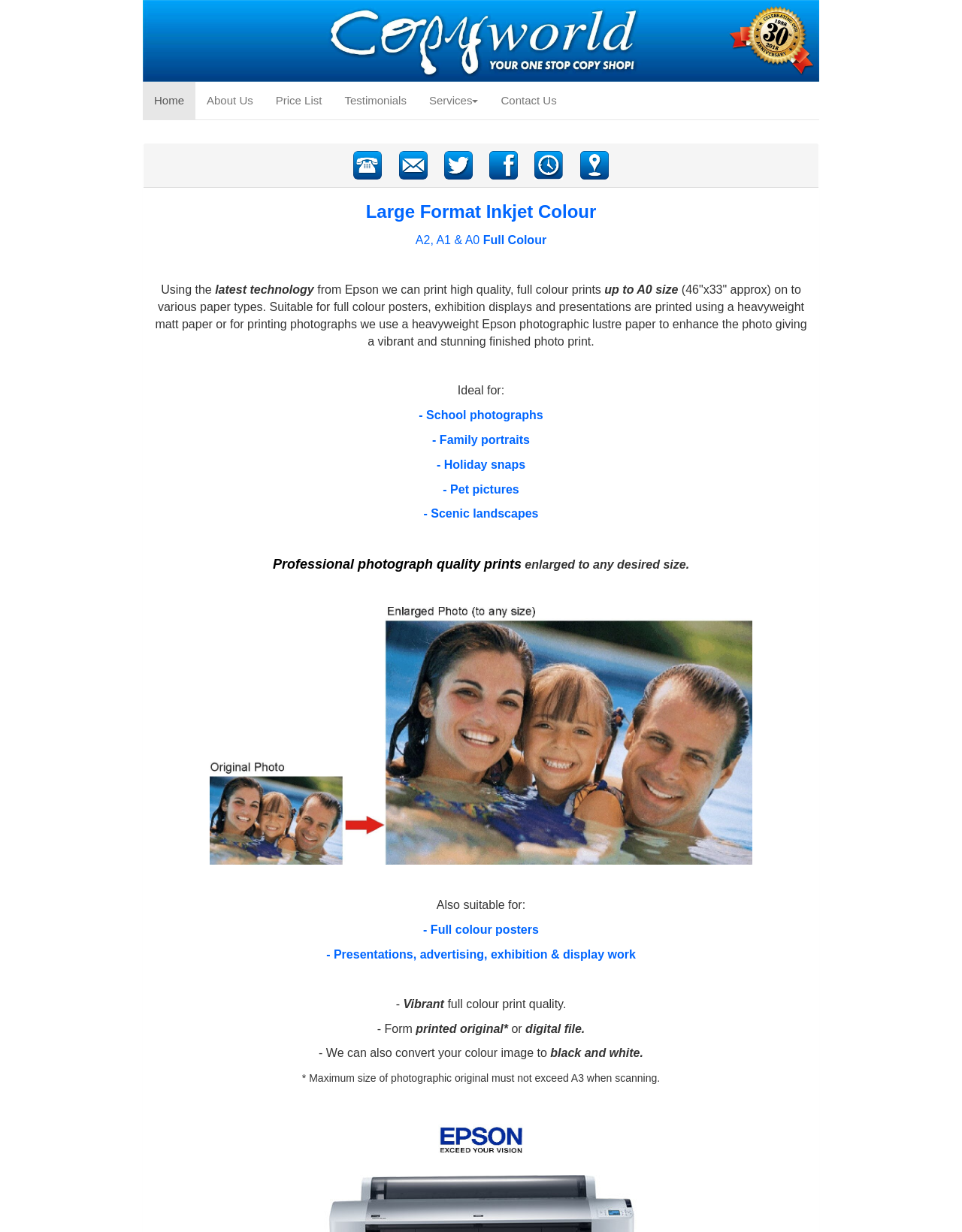Using the information in the image, could you please answer the following question in detail:
What is the purpose of the large format printing service?

I found this answer by reading the text that describes the service. It says 'Suitable for full colour posters, exhibition displays and presentations are printed using a heavyweight matt paper.' This text indicates that the large format printing service is intended for creating full colour posters, exhibition displays, and presentations.